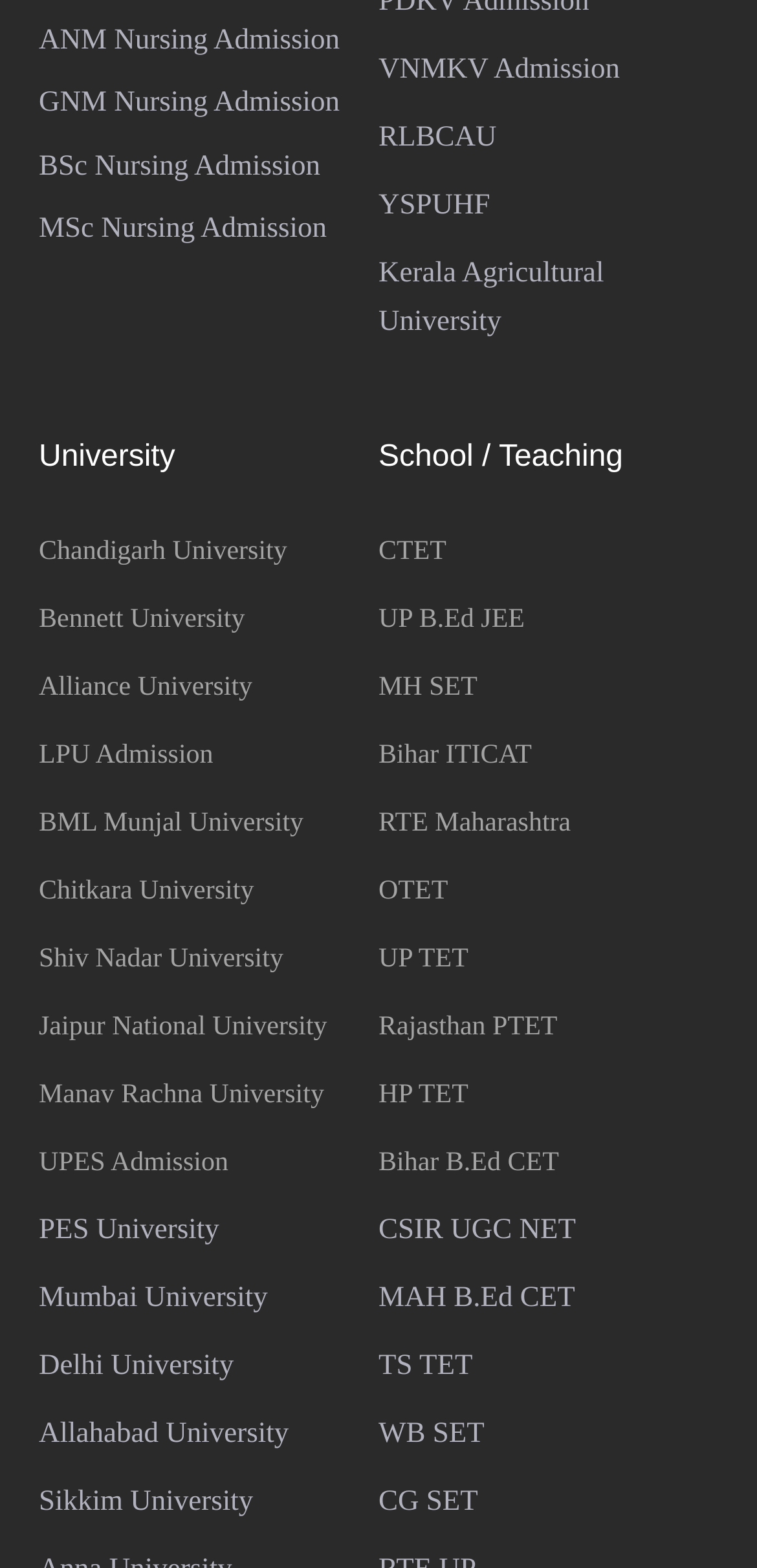Please locate the UI element described by "YSPUHF" and provide its bounding box coordinates.

[0.5, 0.121, 0.648, 0.141]